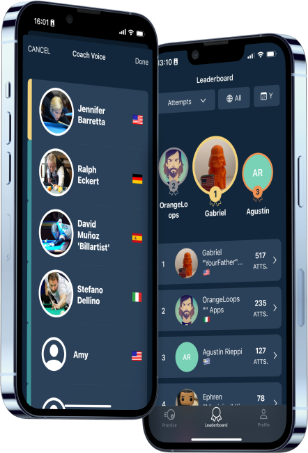Offer an in-depth description of the image shown.

The image showcases a mobile application interface for DrillRoom, featuring a leaderboard and user profiles. On the left screen, user profiles are displayed, showing names alongside national flags, including Jennifer Barreta, Ralph Eckert, David Muñoz, and Stefano Dellino. The right screen presents the leaderboard, highlighting the top users with their ranking and scores. The top user, "Gabriel," has 517 attempts, followed by "OrangeLoops" with 235, and "Agustin Riospi" with 78. This visual representation emphasizes community engagement and competition within the DrillRoom platform, inviting players to connect and strive for higher ranks in their billiard journey.